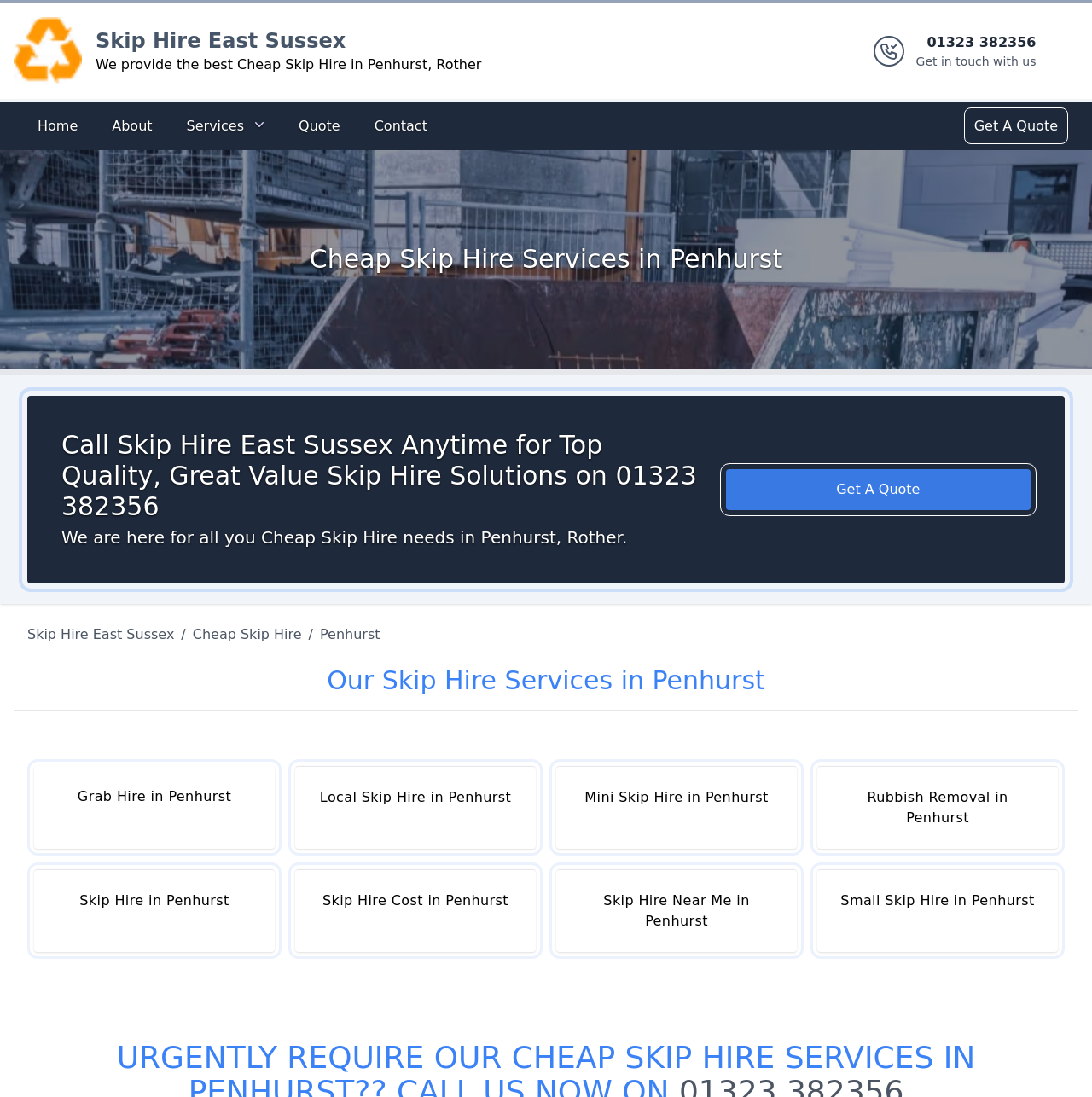What is the location where Skip Hire East Sussex provides services?
Analyze the screenshot and provide a detailed answer to the question.

I found the location by looking at the heading 'Cheap Skip Hire Services in Penhurst' and the text 'We are here for all you Cheap Skip Hire needs in Penhurst, Rother'.